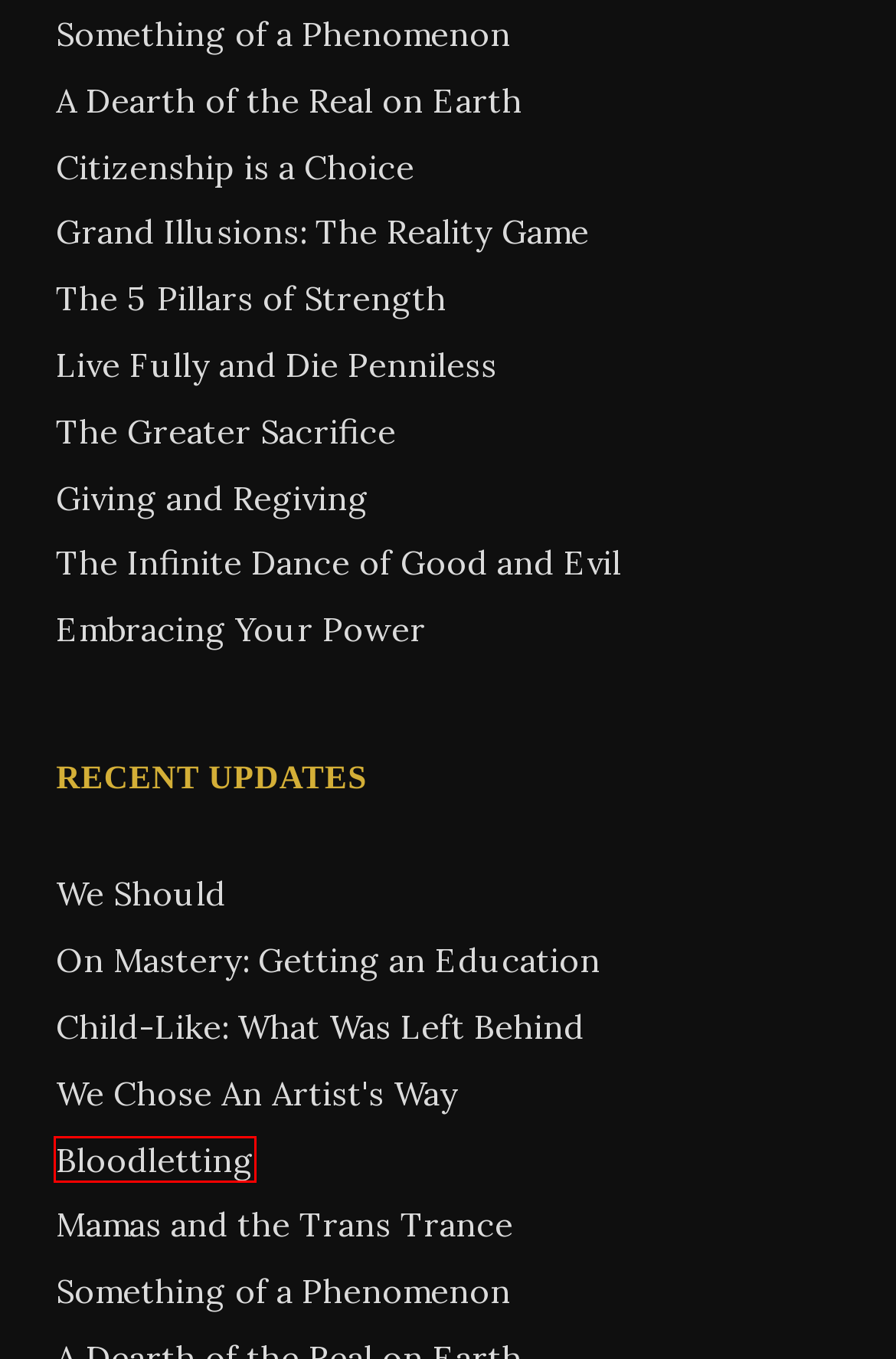You have been given a screenshot of a webpage with a red bounding box around a UI element. Select the most appropriate webpage description for the new webpage that appears after clicking the element within the red bounding box. The choices are:
A. Something of a Phenomenon – Trance Blackman
B. Live Fully and Die Penniless – Trance Blackman
C. On Mastery: Getting an Education – Trance Blackman
D. We Chose An Artist’s Way – Trance Blackman
E. The 5 Pillars of Strength – Trance Blackman
F. Bloodletting – Trance Blackman
G. Grand Illusions: The Reality Game – Trance Blackman
H. Child-Like: What Was Left Behind – Trance Blackman

F